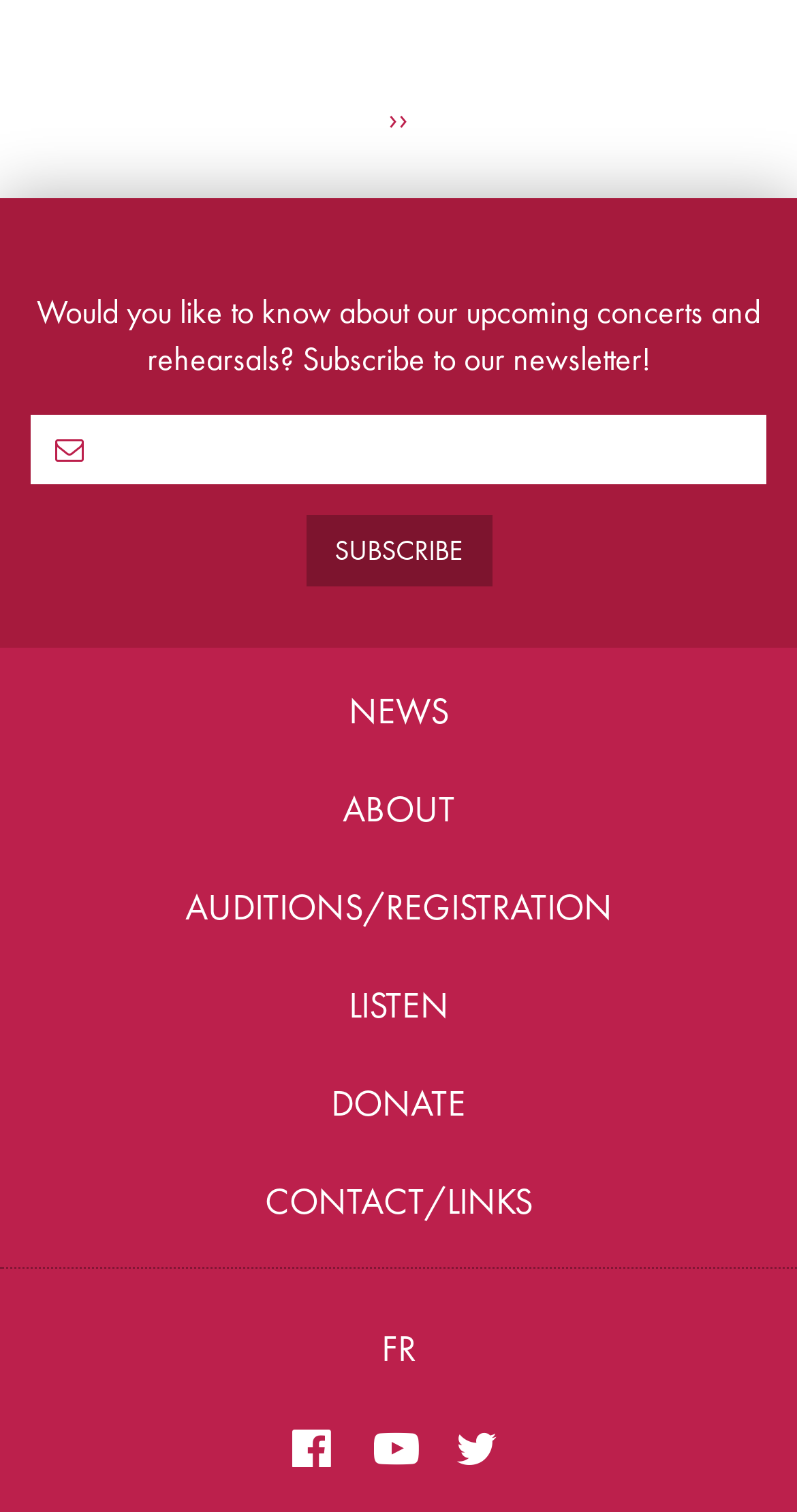What is the call-to-action on the page?
Using the visual information, respond with a single word or phrase.

Subscribe to newsletter